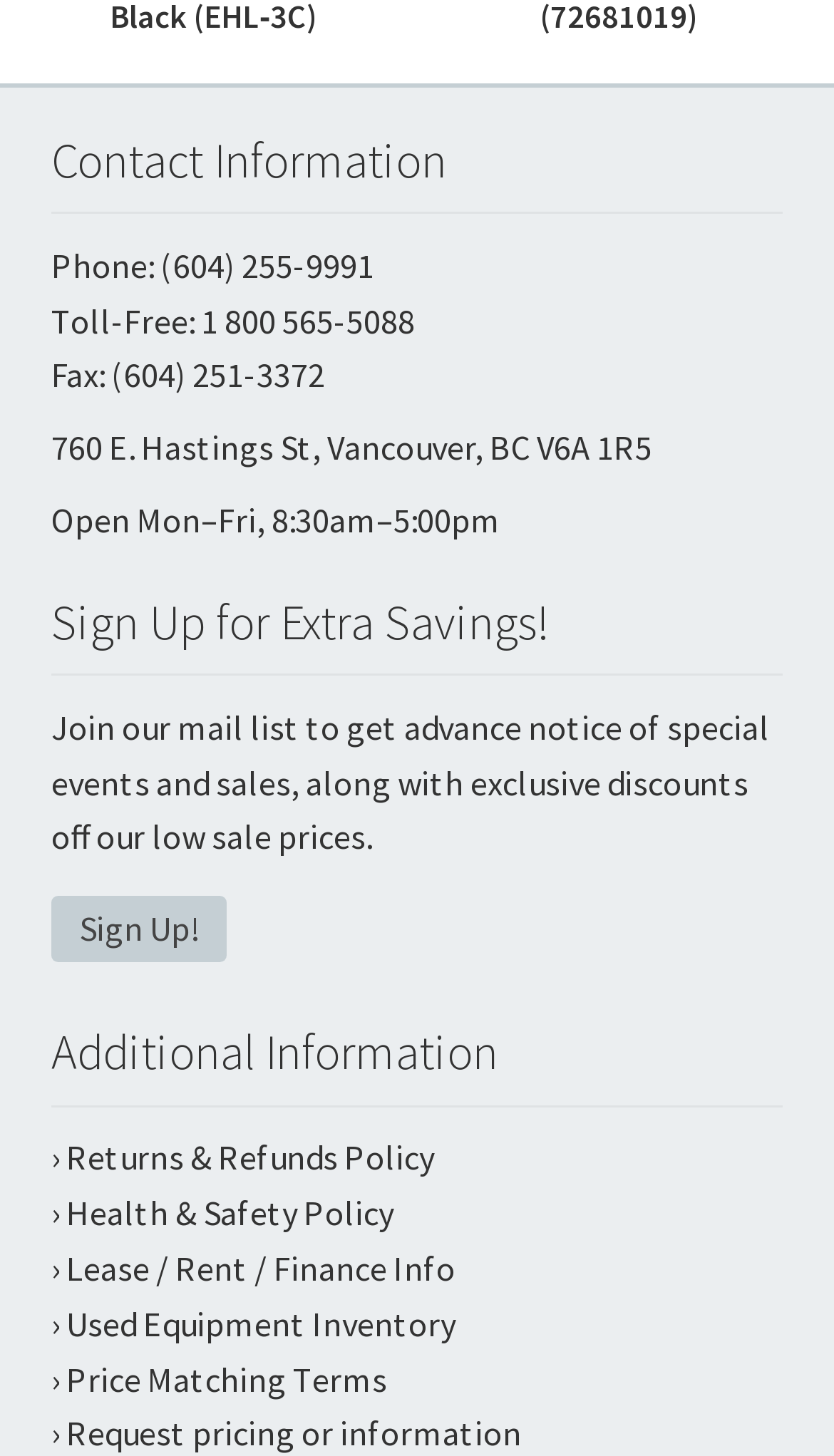Pinpoint the bounding box coordinates of the area that must be clicked to complete this instruction: "Read more about Rocky Glen Park".

None